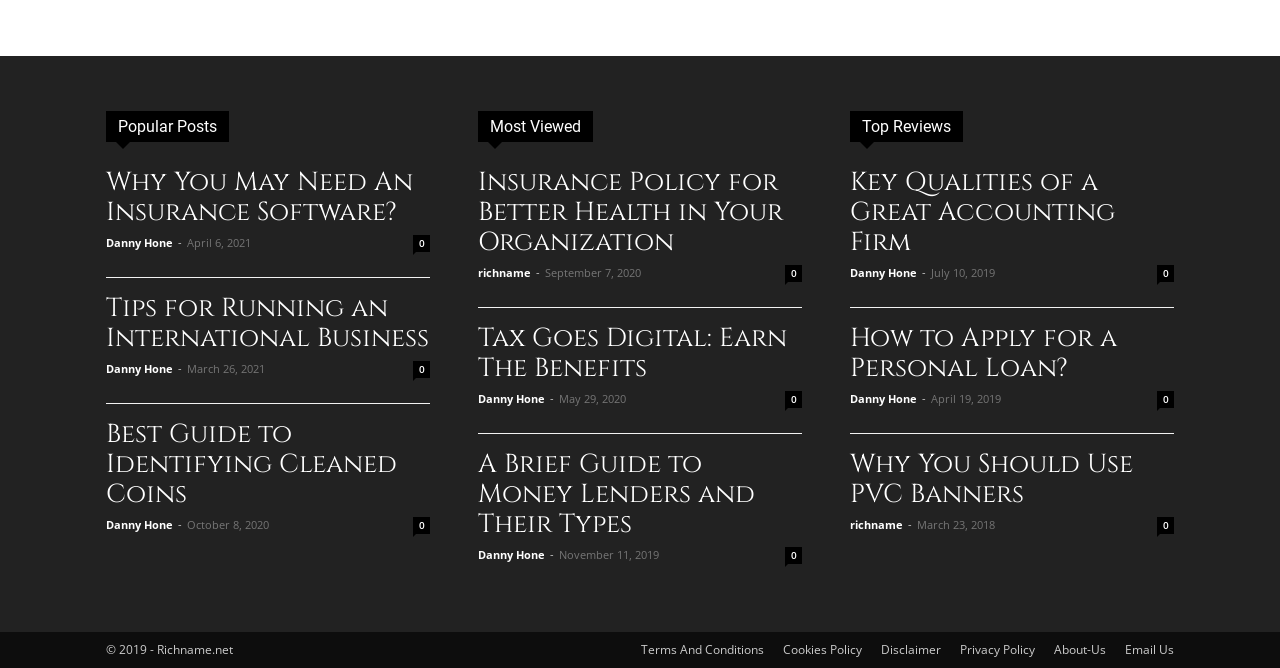What is the purpose of the links at the bottom of the webpage?
Using the image as a reference, give an elaborate response to the question.

The links at the bottom of the webpage, such as 'Terms And Conditions', 'Cookies Policy', and 'Privacy Policy', suggest that they provide additional information about the website's policies and usage.